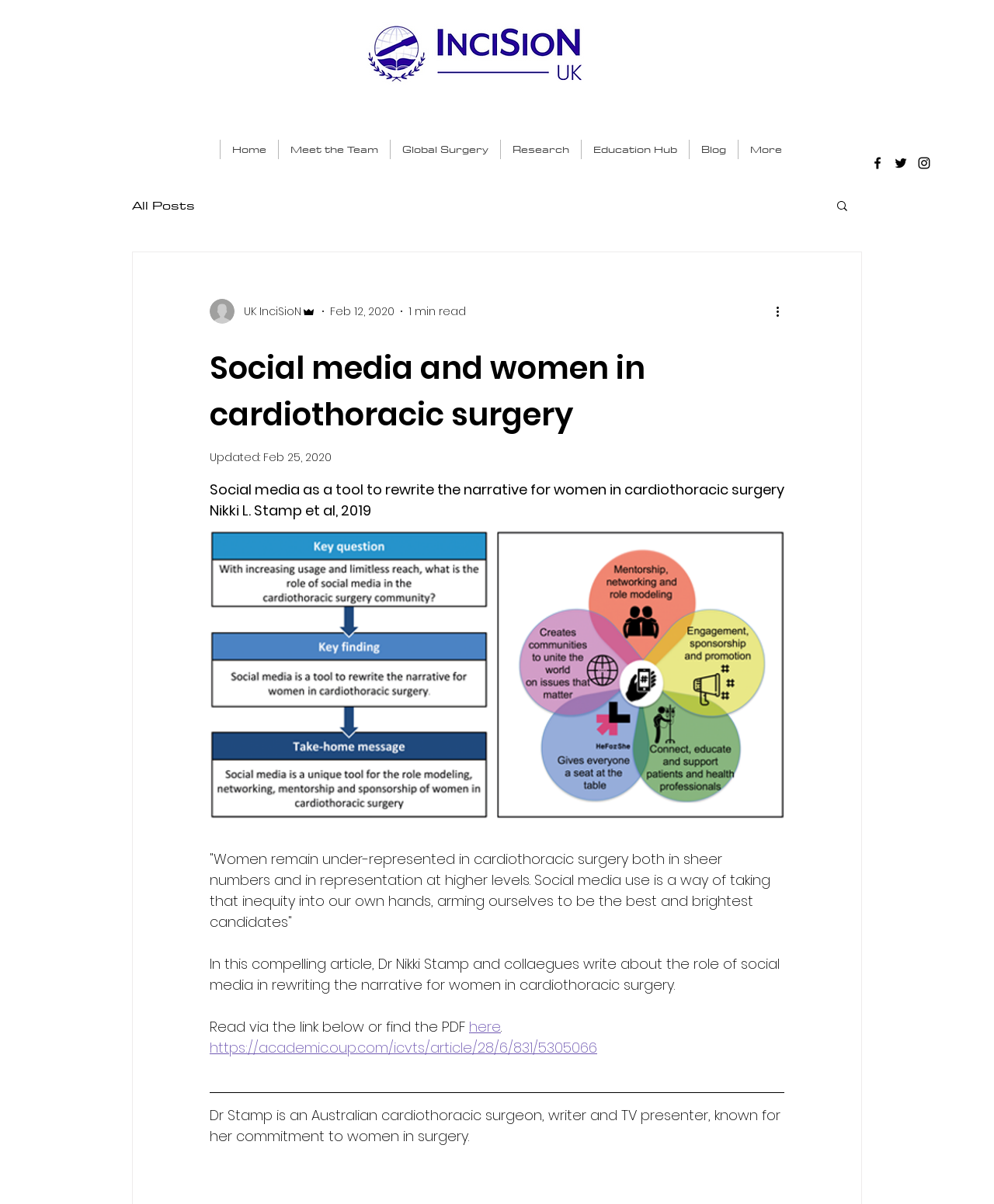From the screenshot, find the bounding box of the UI element matching this description: "https://academic.oup.com/icvts/article/28/6/831/5305066". Supply the bounding box coordinates in the form [left, top, right, bottom], each a float between 0 and 1.

[0.211, 0.862, 0.601, 0.878]